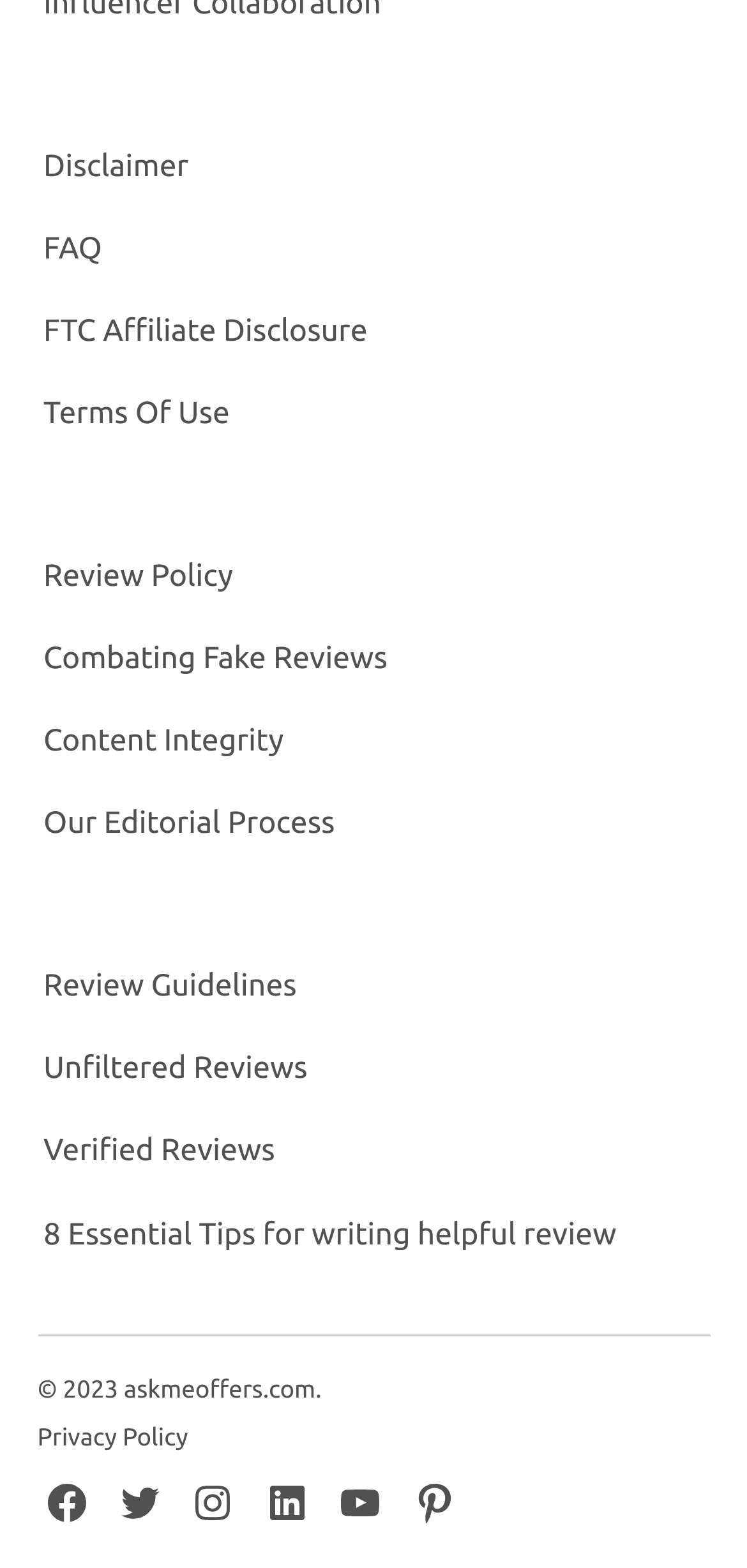Find the bounding box coordinates of the clickable area that will achieve the following instruction: "Go to home page".

None